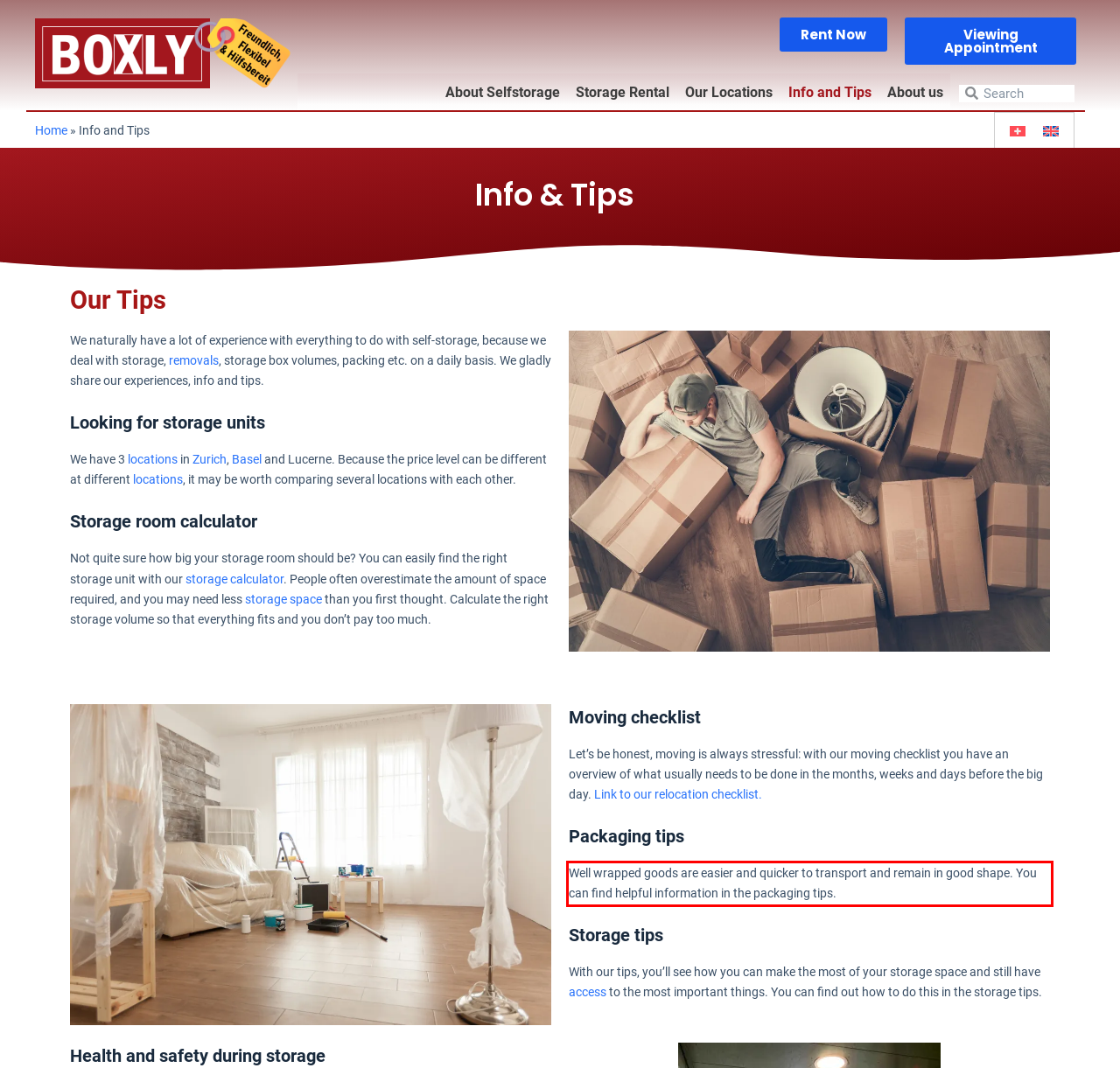In the screenshot of the webpage, find the red bounding box and perform OCR to obtain the text content restricted within this red bounding box.

Well wrapped goods are easier and quicker to transport and remain in good shape. You can find helpful information in the packaging tips.